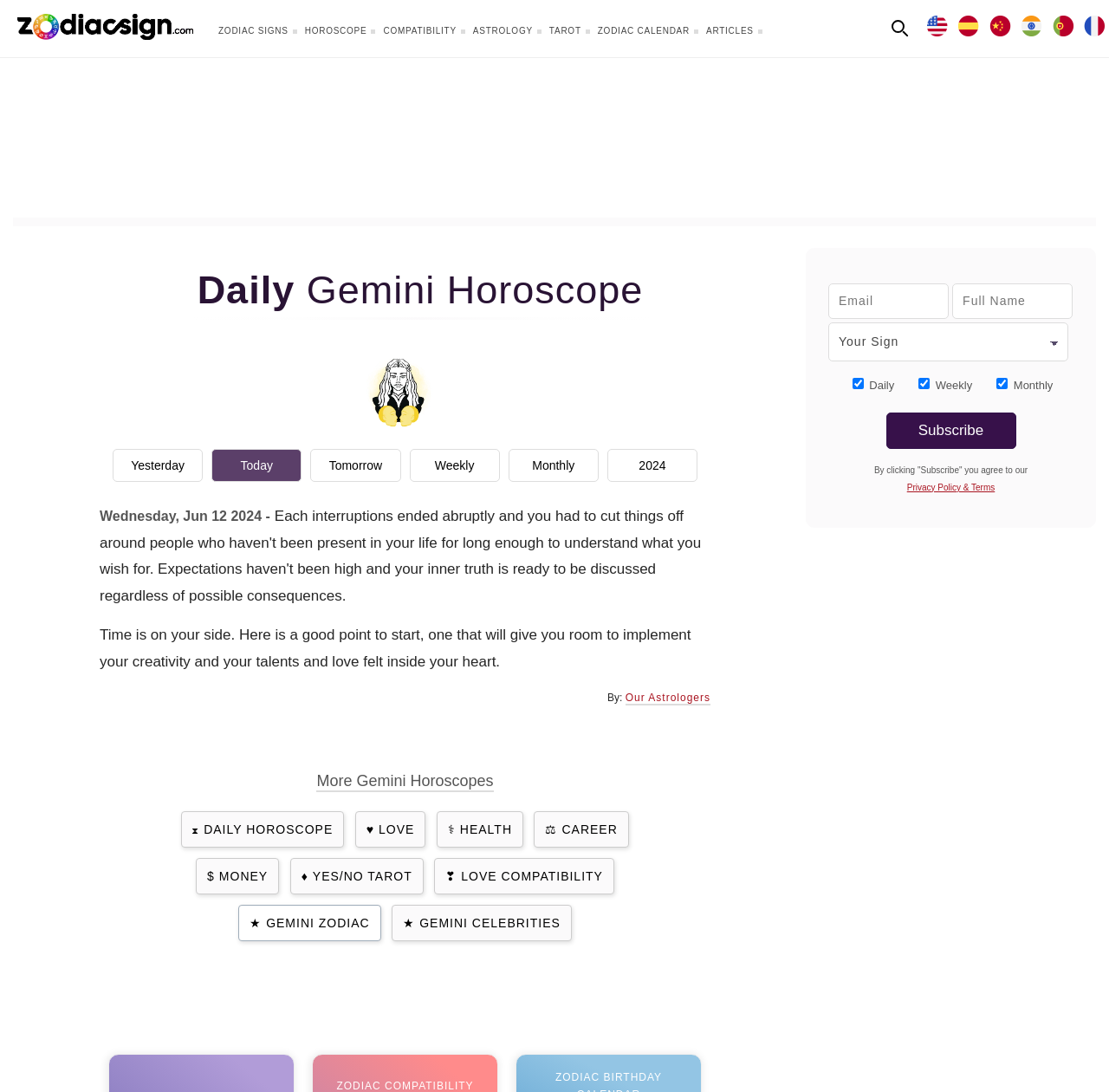What is the language of the link 'En Español'?
Make sure to answer the question with a detailed and comprehensive explanation.

The link 'En Español' is likely a link to view the webpage content in Spanish, as 'En Español' is Spanish for 'In Spanish'.